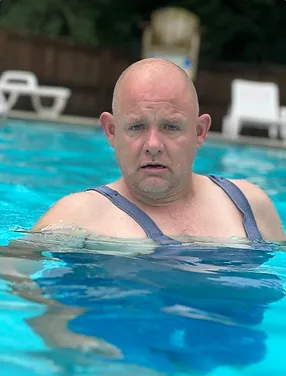What is visible in the background?
Provide a well-explained and detailed answer to the question.

In the background of the image, lounge chairs are visible, indicating a relaxed setting often associated with leisure and recreation, which contrasts with the man's serious expression.